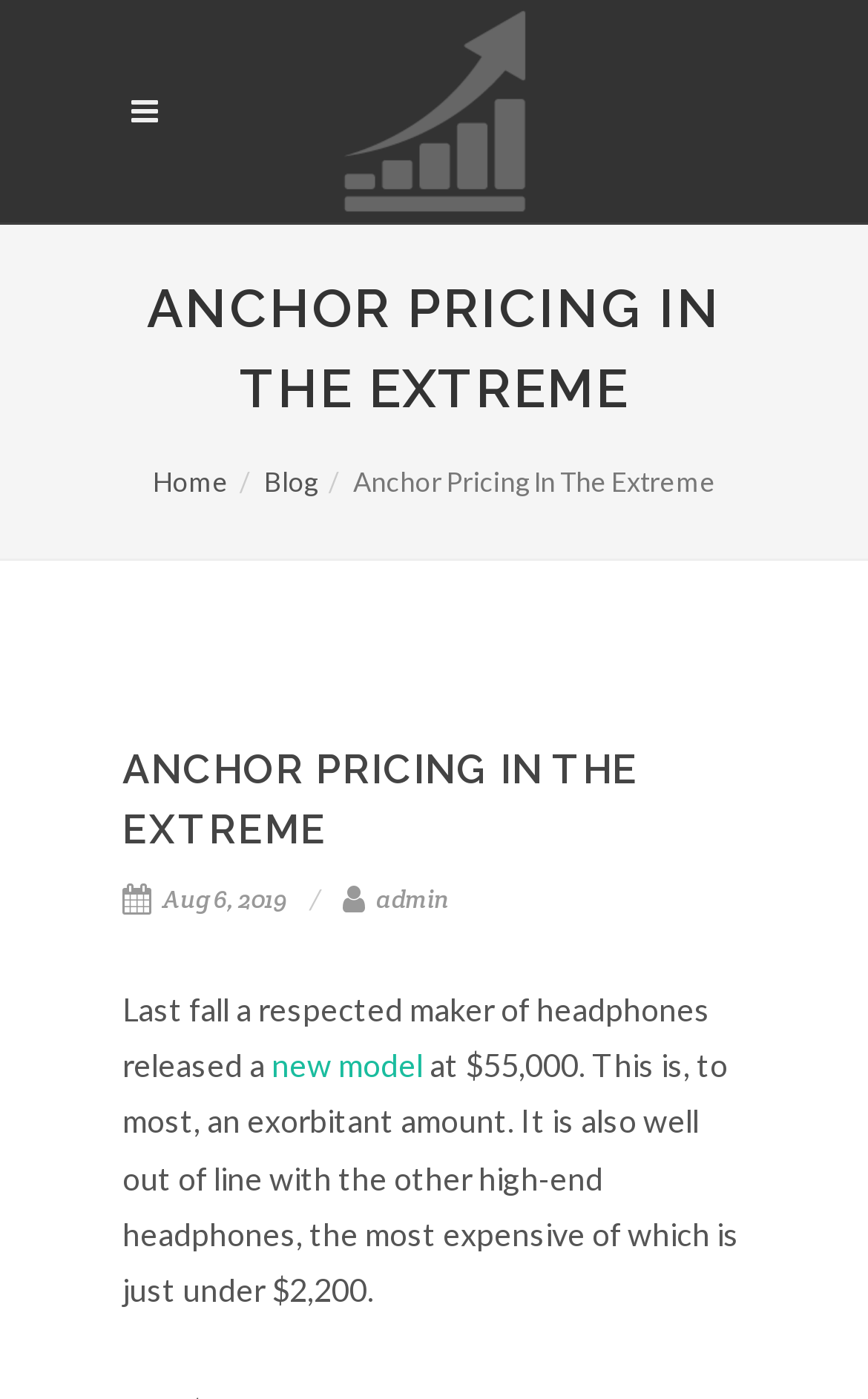Respond with a single word or phrase for the following question: 
What is the most expensive price of other high-end headphones?

$2,200